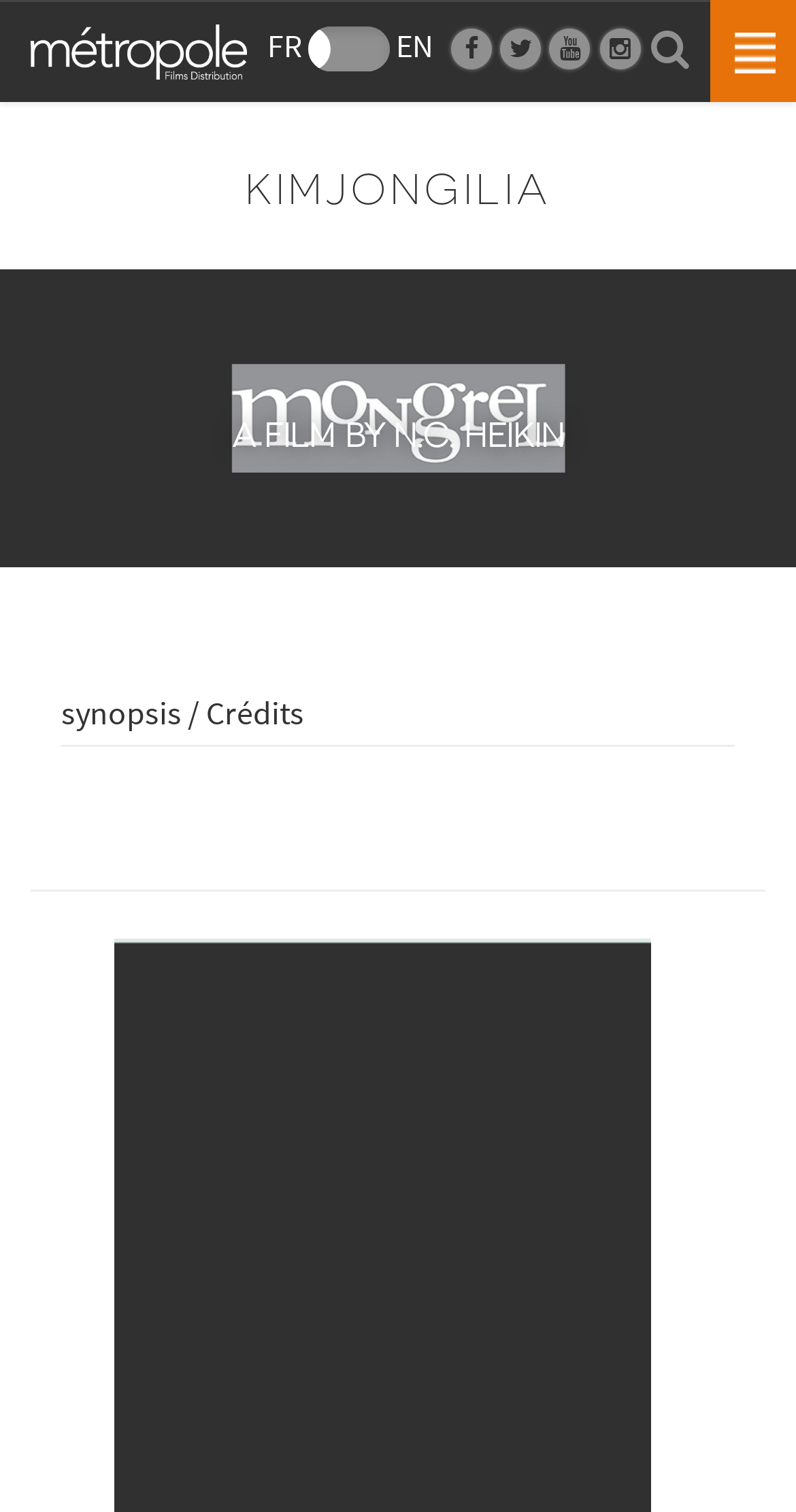Identify the bounding box of the UI component described as: "synopsis / Crédits".

[0.077, 0.449, 0.923, 0.493]